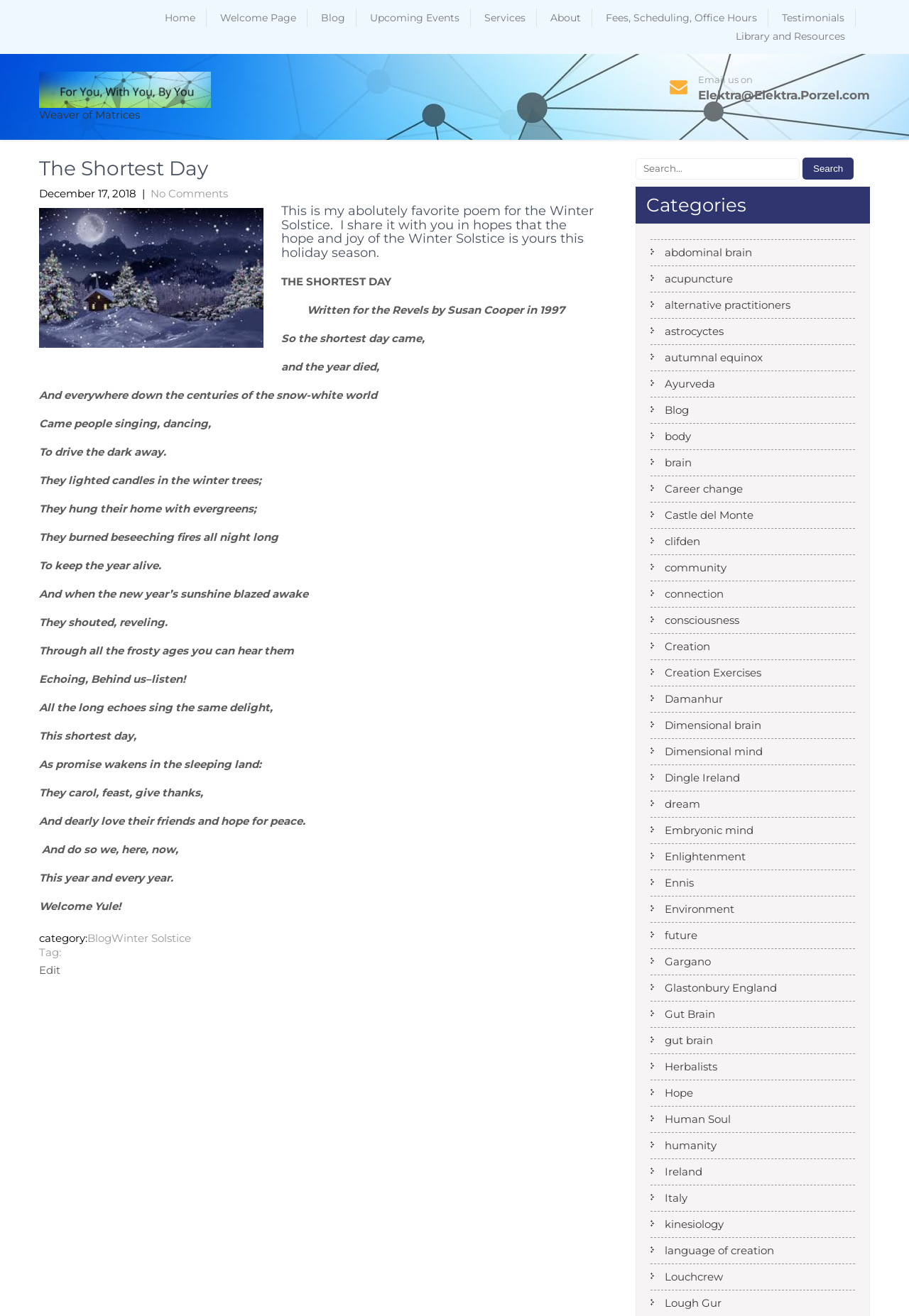Could you provide the bounding box coordinates for the portion of the screen to click to complete this instruction: "Click on the 'Drain Inspection Cay Hill' link"?

None